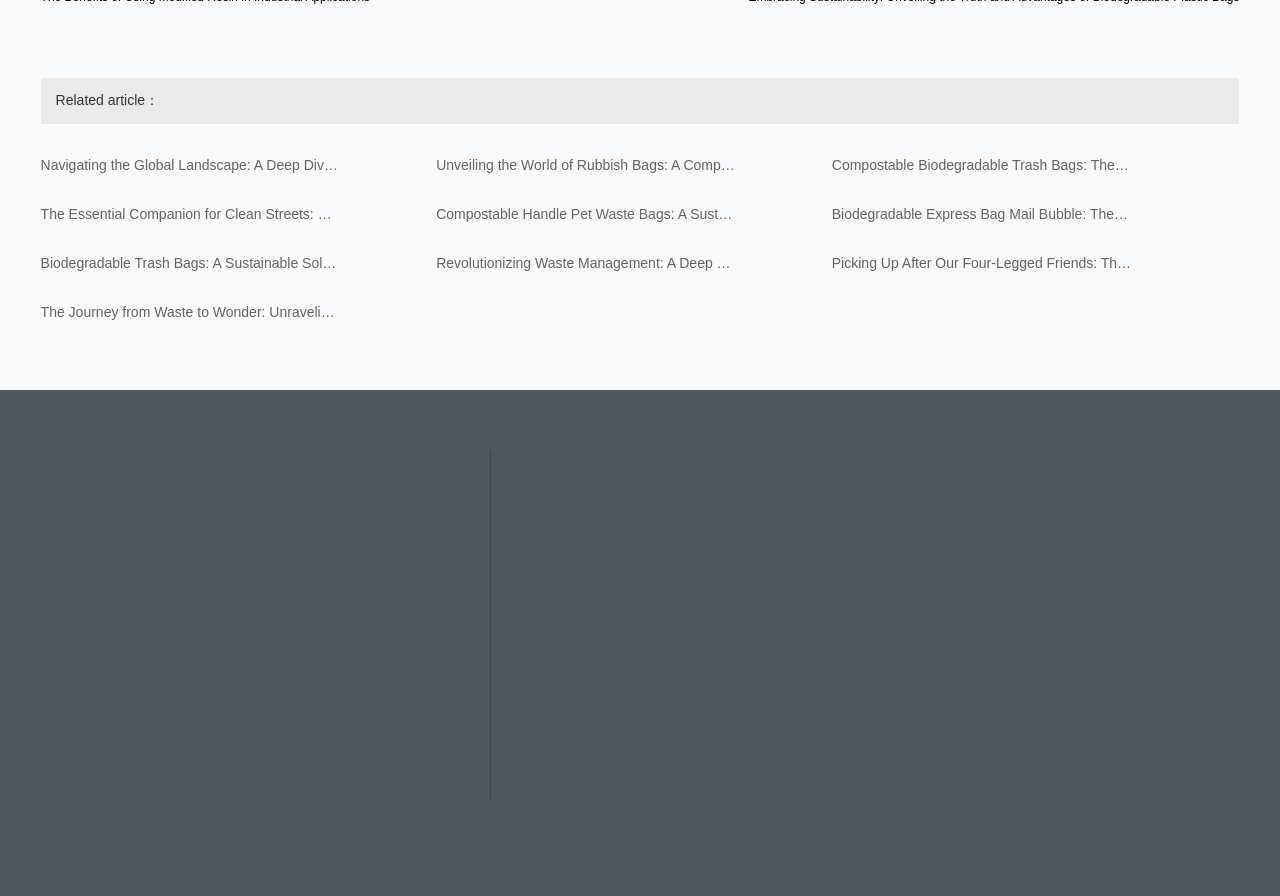Please locate the bounding box coordinates of the element that needs to be clicked to achieve the following instruction: "Discover the essential companion for clean streets". The coordinates should be four float numbers between 0 and 1, i.e., [left, top, right, bottom].

[0.032, 0.226, 0.266, 0.251]